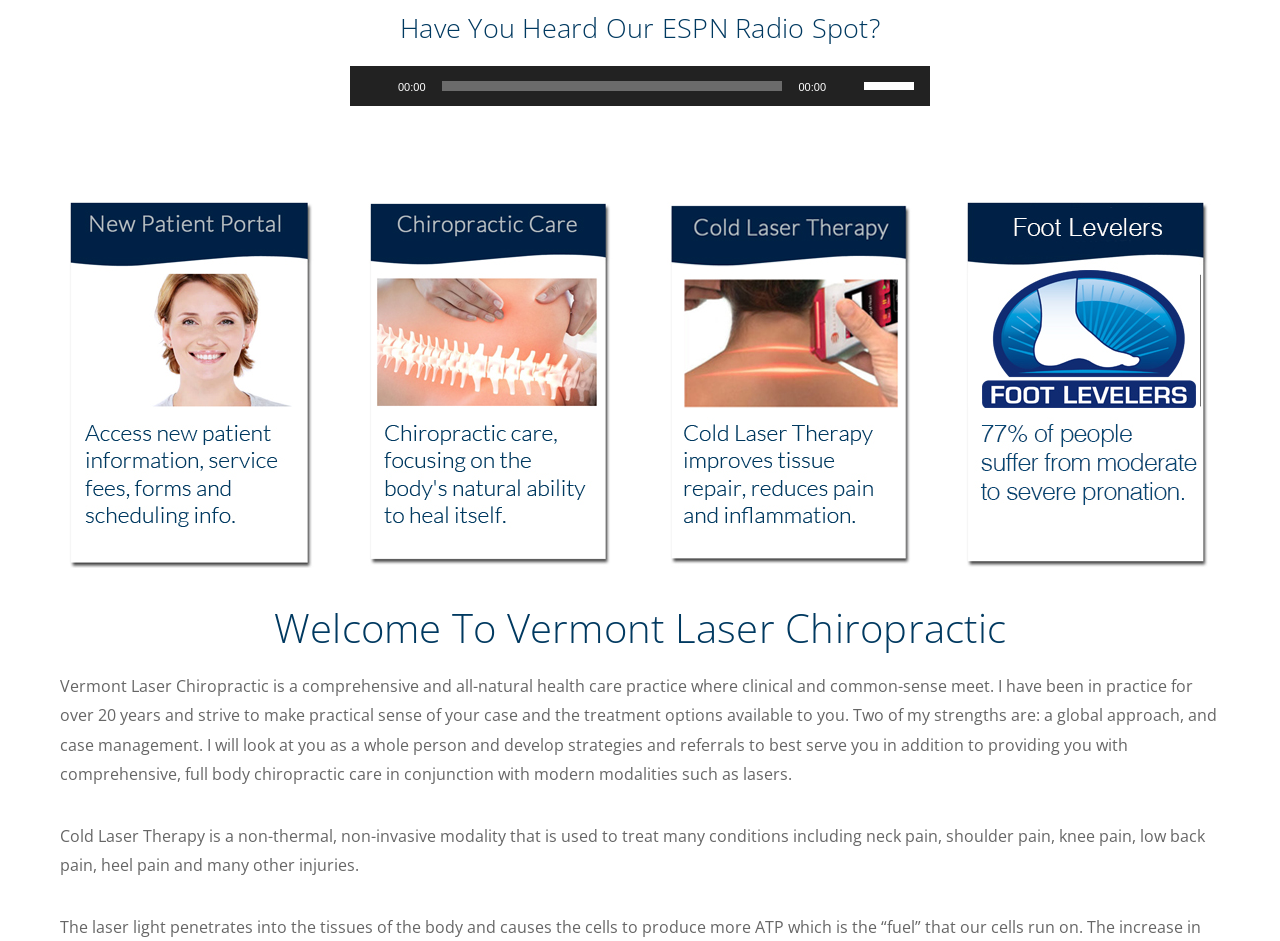Carefully observe the image and respond to the question with a detailed answer:
What is the name of the chiropractic practice?

The name of the chiropractic practice is 'Vermont Laser Chiropractic' which is mentioned in the heading element with ID 225 and also in the link element with ID 240.